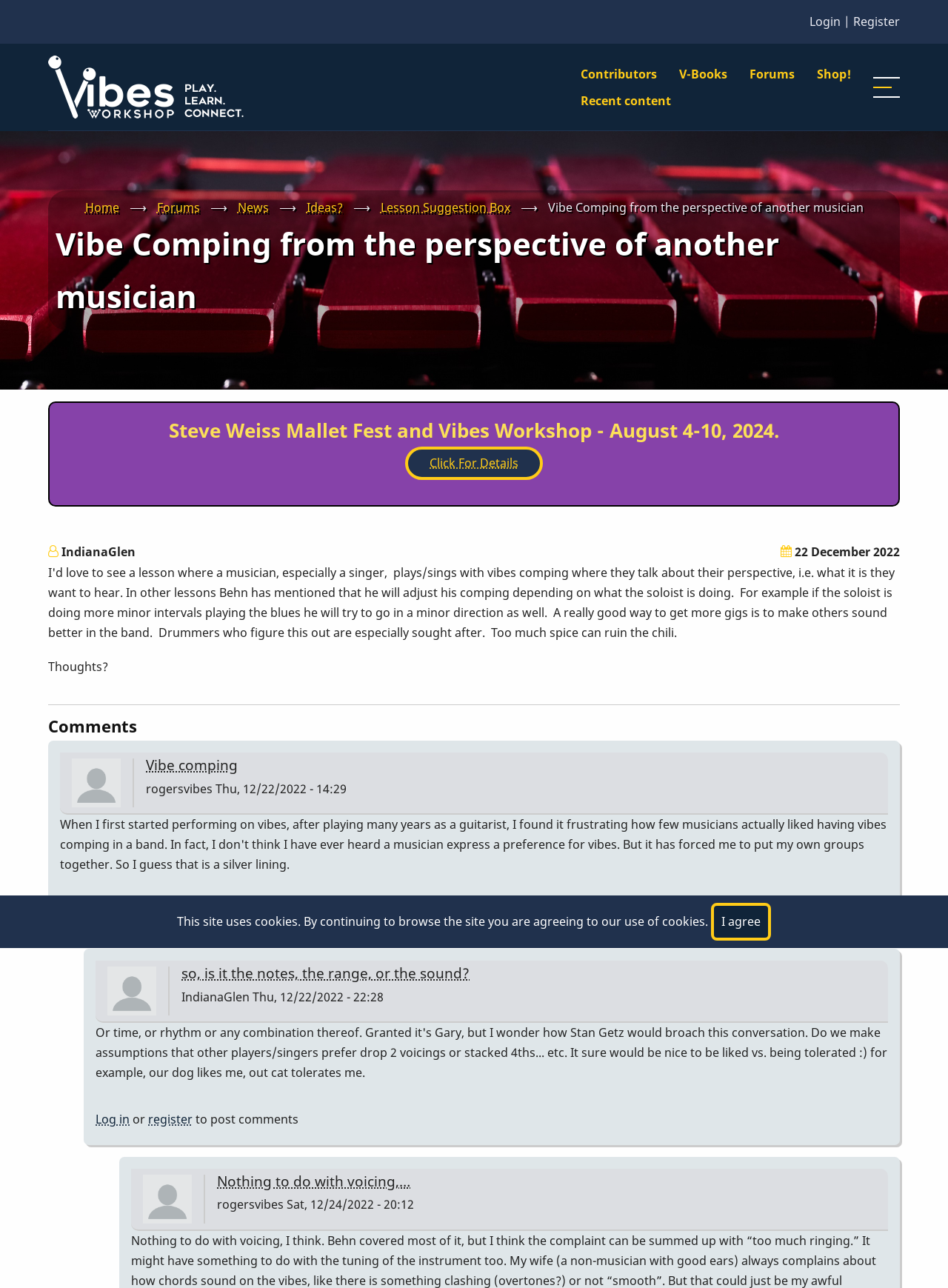What is the headline of the webpage?

Vibe Comping from the perspective of another musician